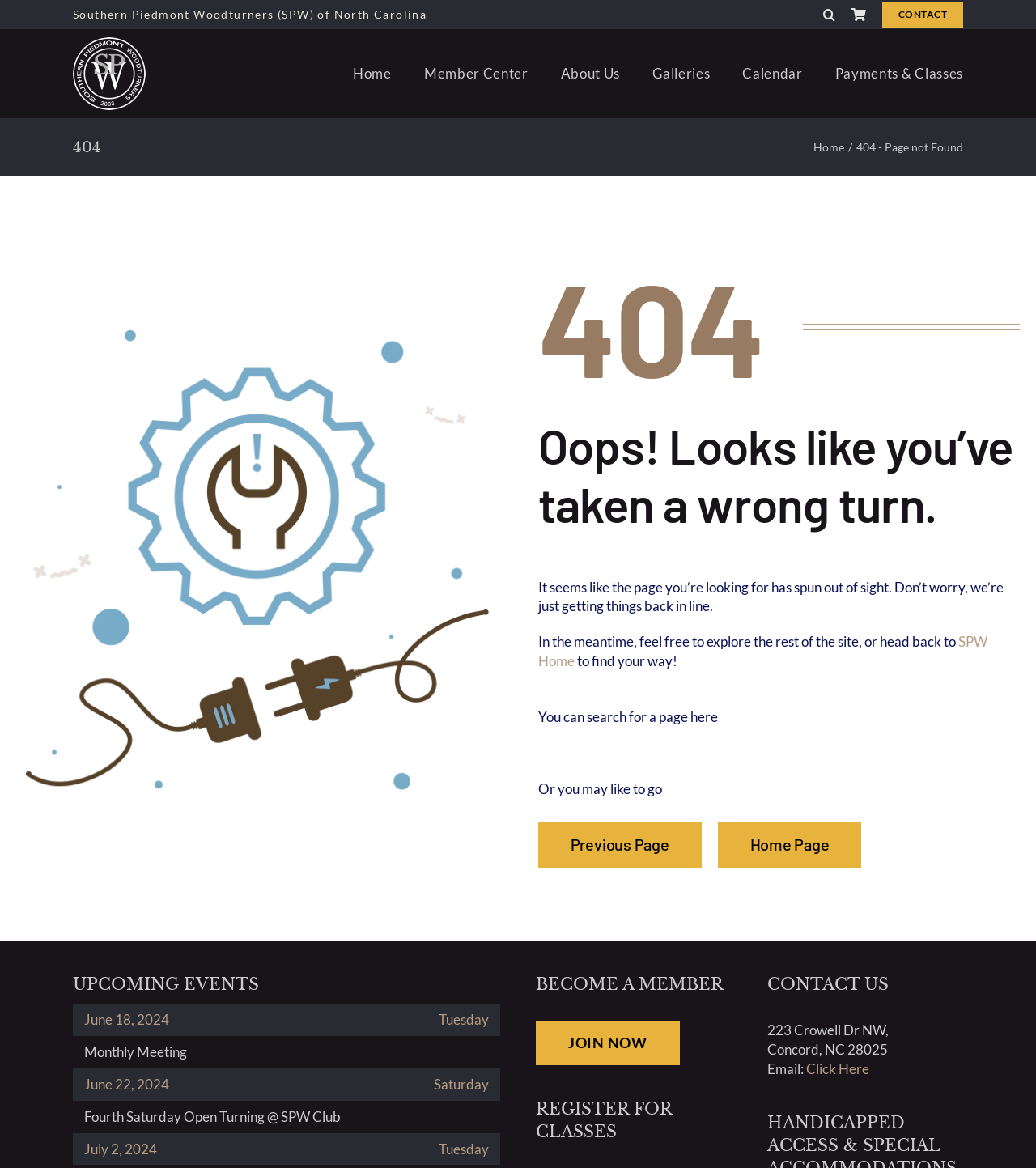Given the description: "Contact", determine the bounding box coordinates of the UI element. The coordinates should be formatted as four float numbers between 0 and 1, [left, top, right, bottom].

[0.851, 0.001, 0.93, 0.024]